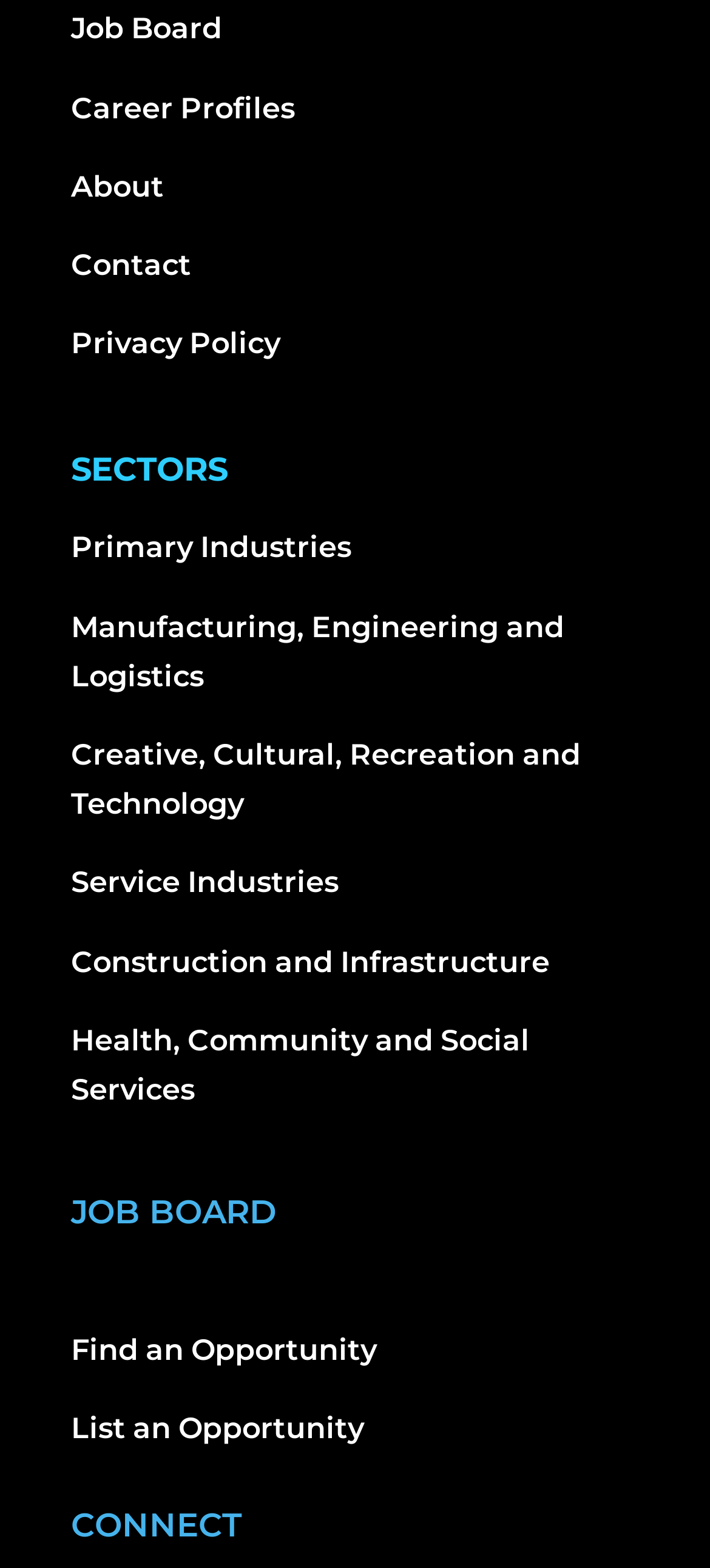Find the bounding box coordinates for the UI element that matches this description: "aria-label="Mobile menu"".

None